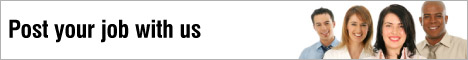How many individuals are featured in the design?
Based on the image, answer the question with as much detail as possible.

The design features a group of four diverse individuals, suggesting inclusivity in the workforce, which implies that there are four people in the image.